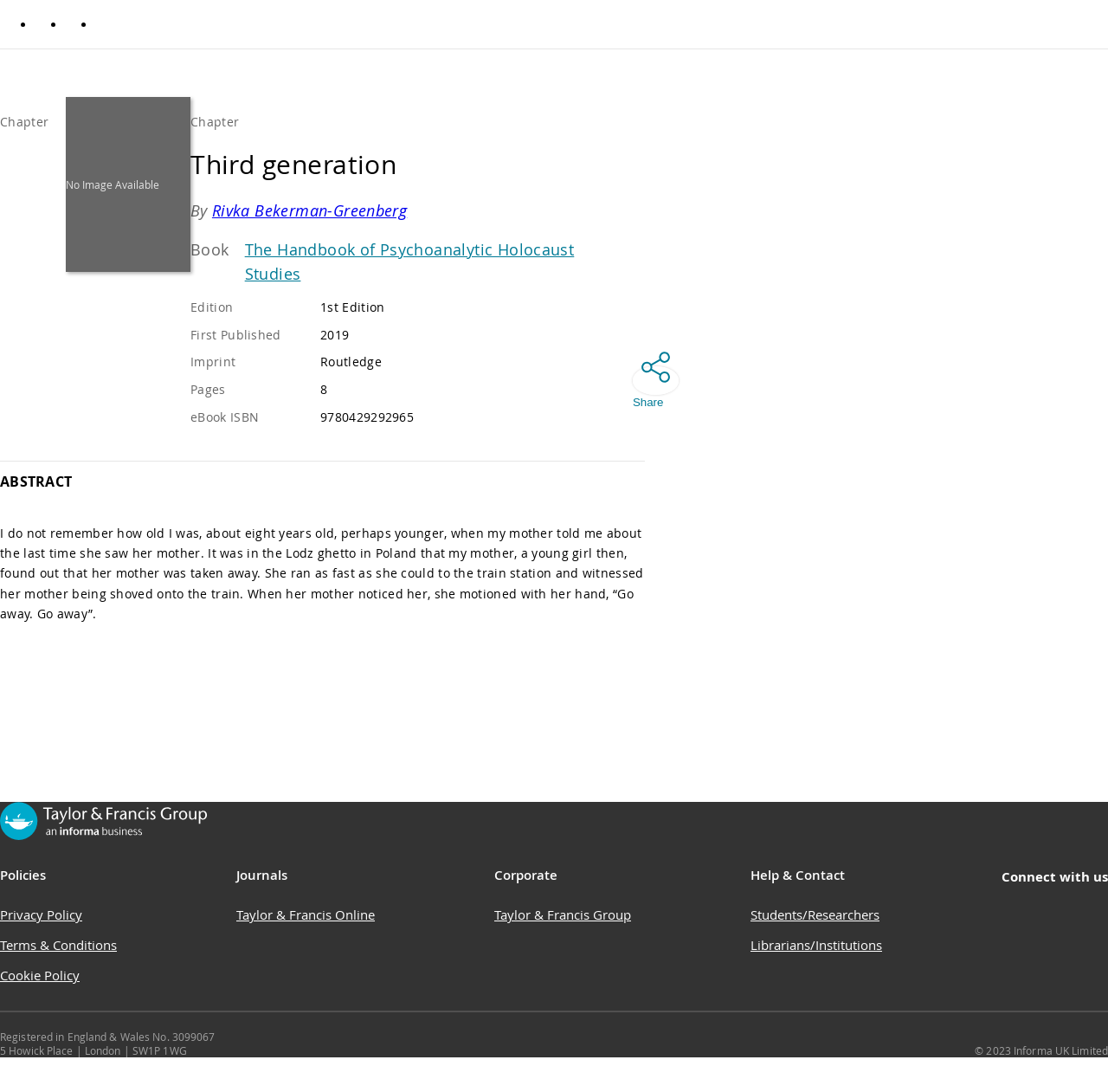From the webpage screenshot, predict the bounding box of the UI element that matches this description: "Share".

[0.566, 0.312, 0.603, 0.382]